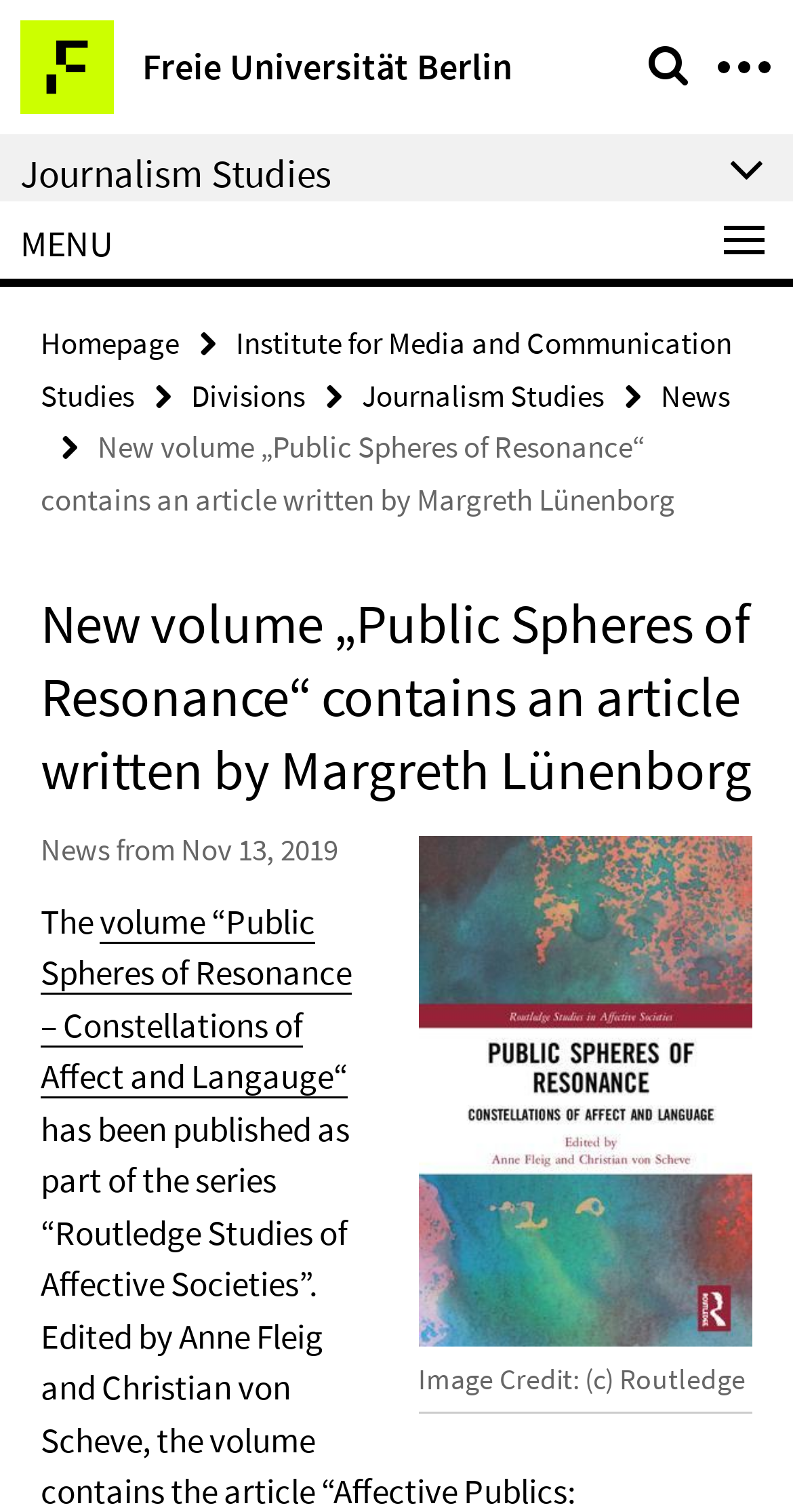Show the bounding box coordinates of the region that should be clicked to follow the instruction: "go to Freie Universität Berlin."

[0.026, 0.013, 0.646, 0.075]